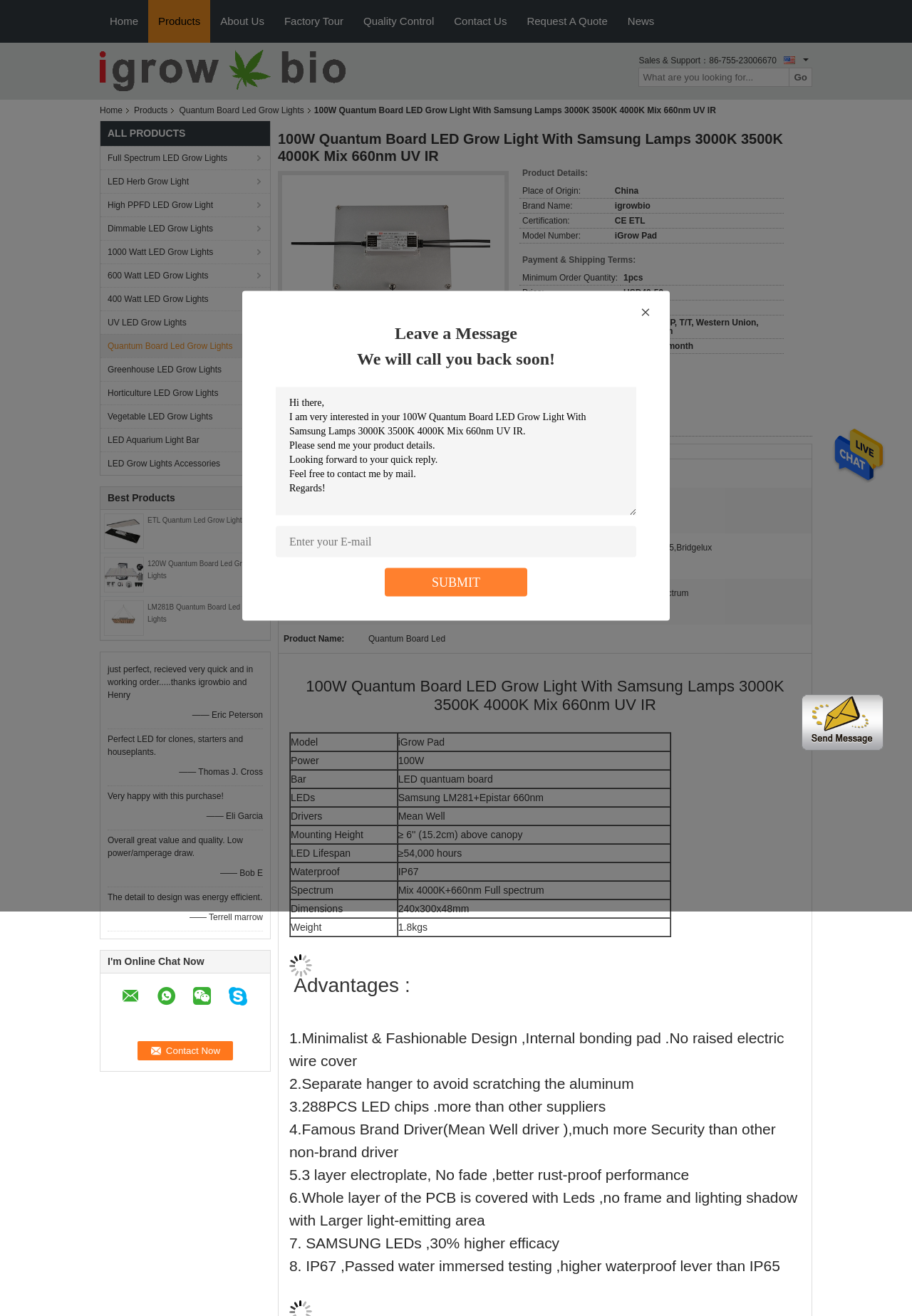Given the element description About the Society, identify the bounding box coordinates for the UI element on the webpage screenshot. The format should be (top-left x, top-left y, bottom-right x, bottom-right y), with values between 0 and 1.

None